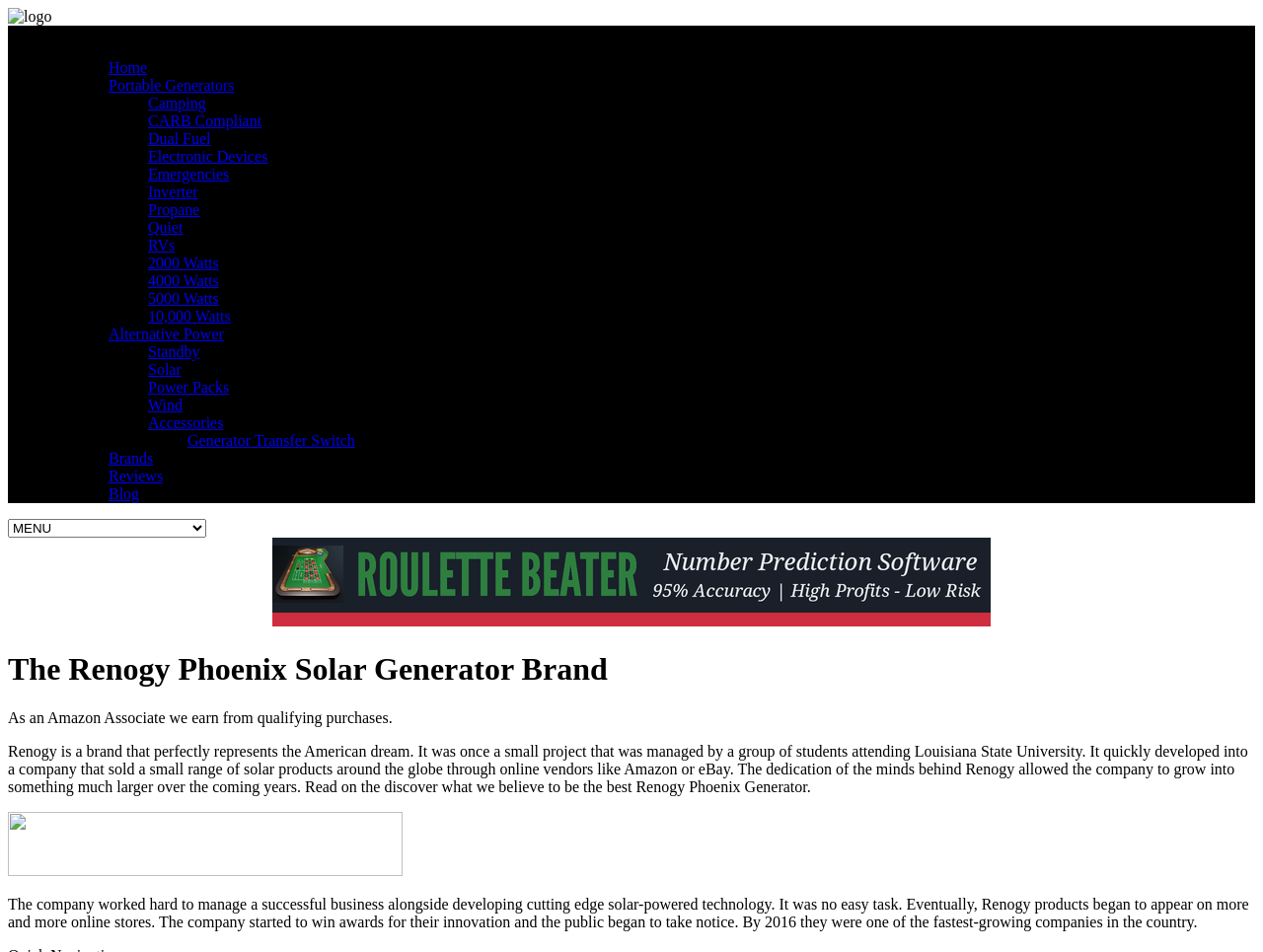Carefully examine the image and provide an in-depth answer to the question: What is the brand represented in the webpage?

The webpage is about Renogy, a brand that represents the American dream, which was once a small project managed by students from Louisiana State University and grew into a company selling solar products globally.